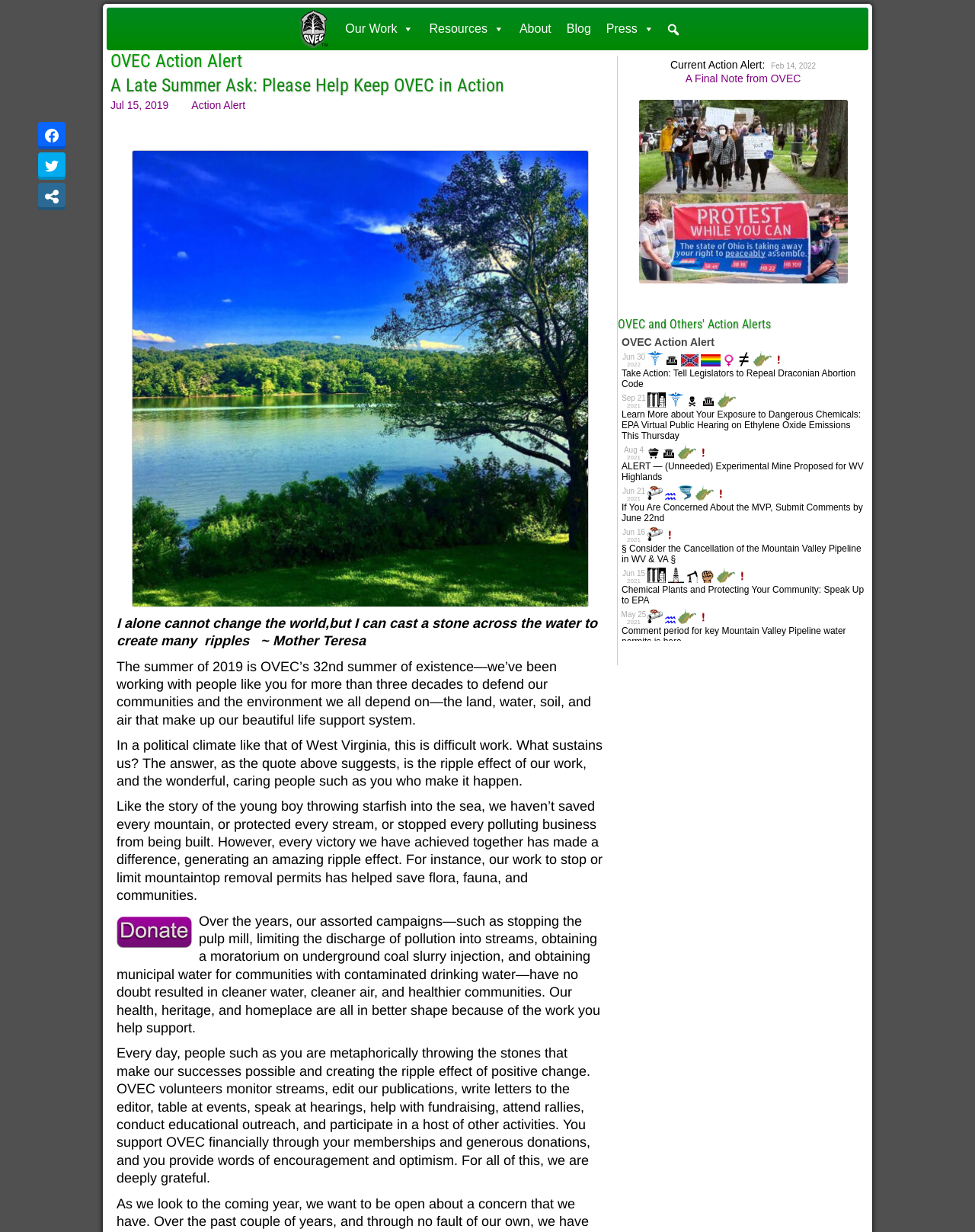Please identify the bounding box coordinates of the region to click in order to complete the given instruction: "Share on Facebook". The coordinates should be four float numbers between 0 and 1, i.e., [left, top, right, bottom].

[0.039, 0.099, 0.067, 0.121]